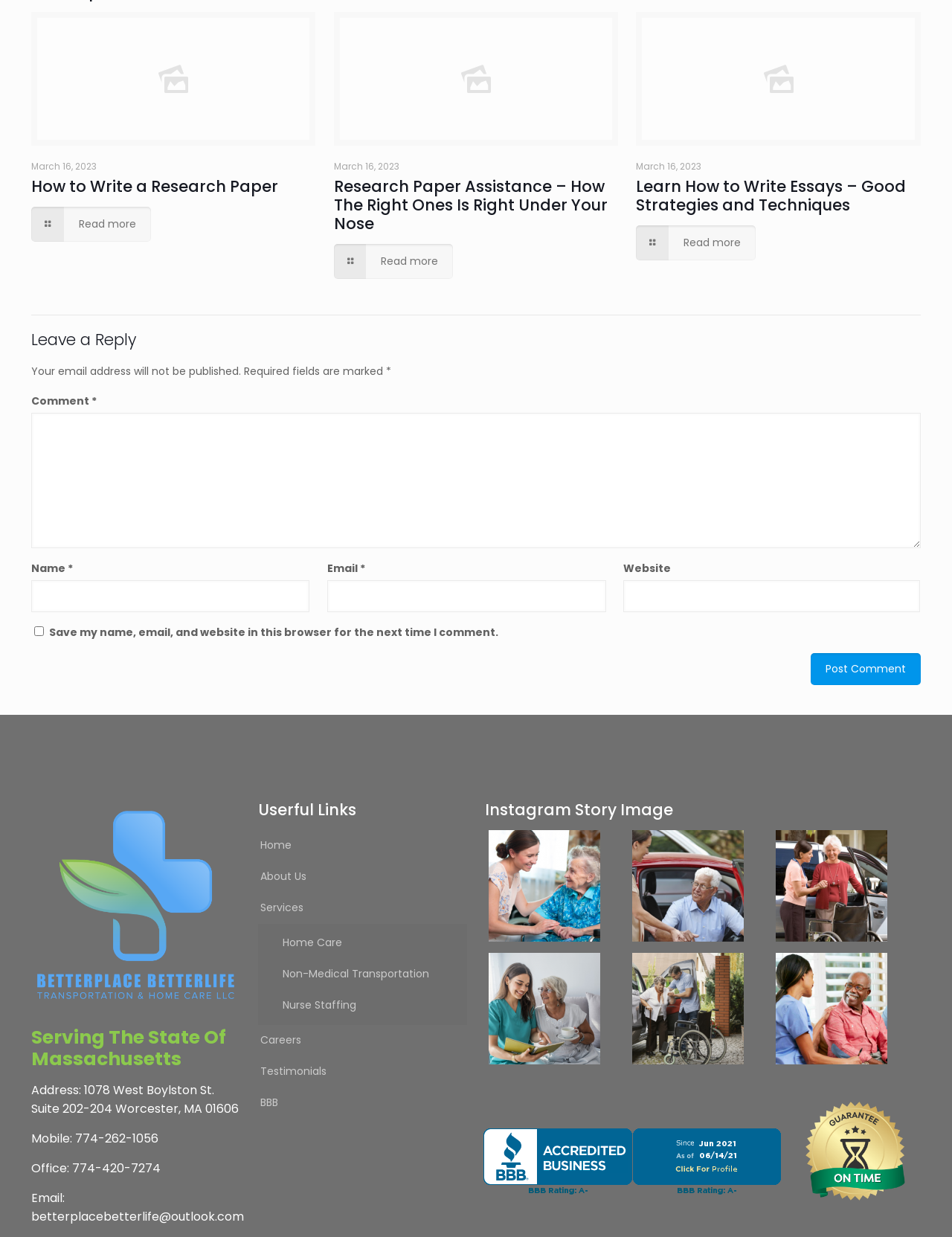What is the name of the organization mentioned on the webpage?
Carefully examine the image and provide a detailed answer to the question.

I searched for the name of the organization mentioned on the webpage and found it in the 'Serving The State Of Massachusetts' section. The name 'Better Place Better Life' is mentioned along with the organization's contact information.